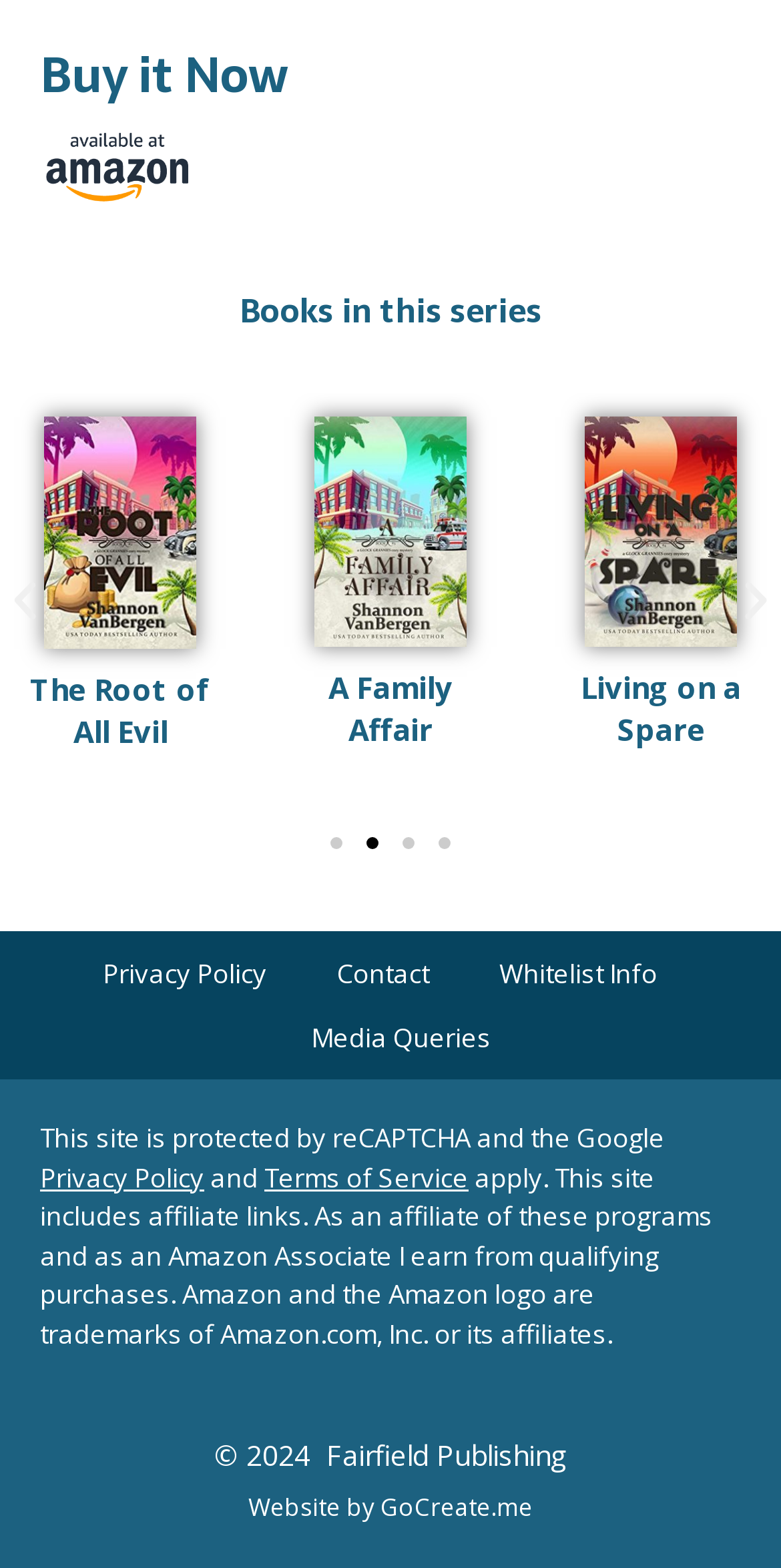Please give a succinct answer to the question in one word or phrase:
What is the purpose of the reCAPTCHA?

to protect the site